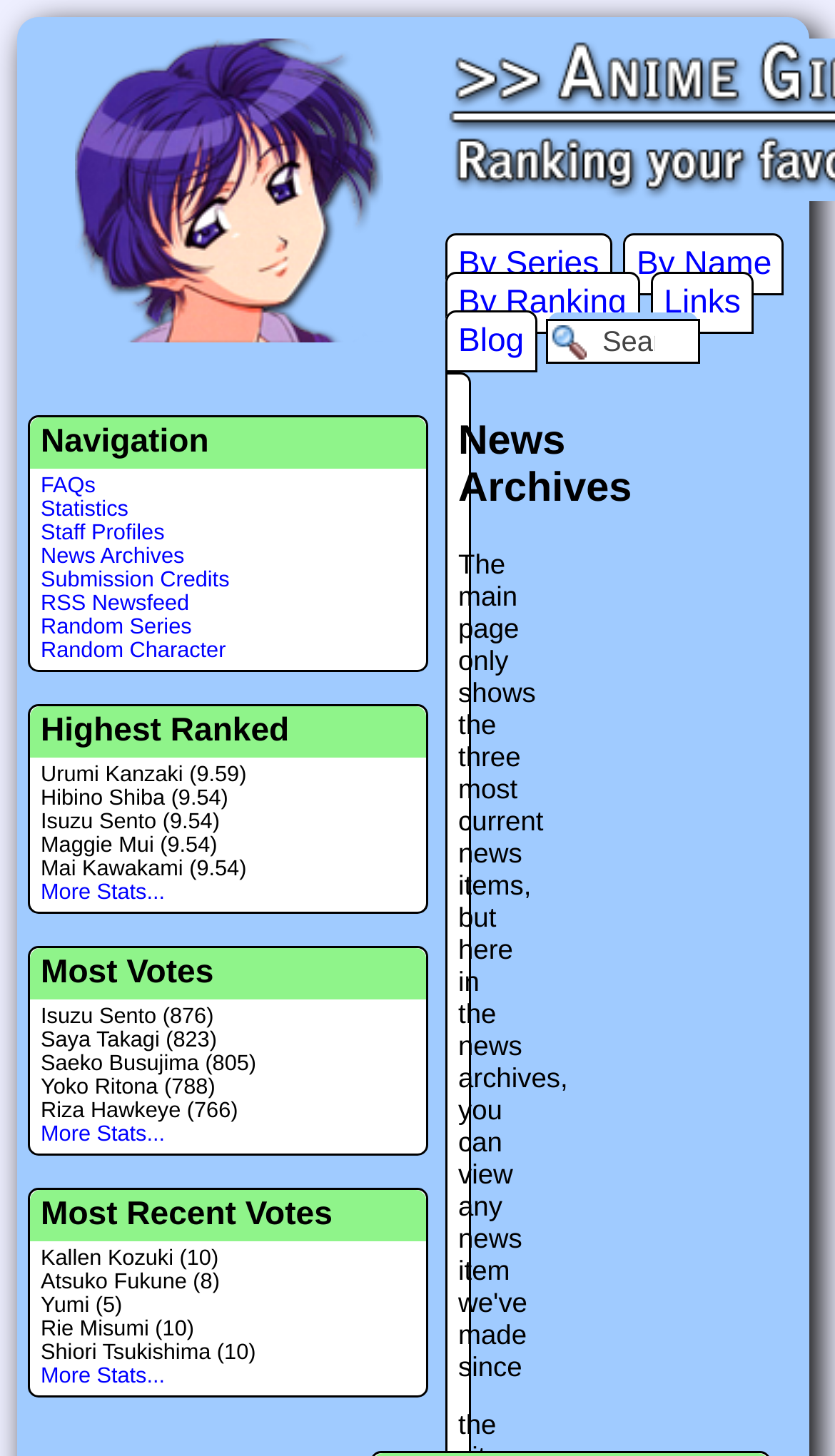Show the bounding box coordinates of the element that should be clicked to complete the task: "Read the news archives".

[0.049, 0.375, 0.221, 0.391]